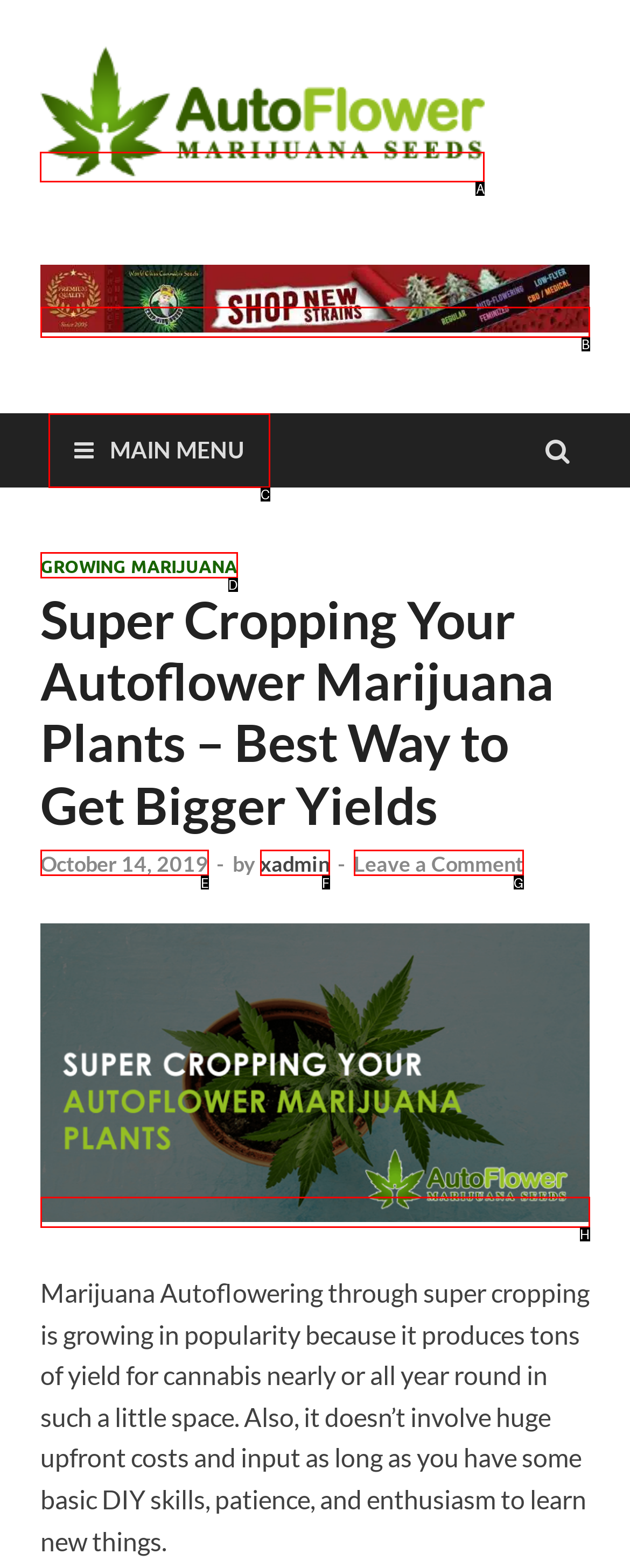Tell me which letter corresponds to the UI element that will allow you to Click on the link to learn about Canadian seed banks. Answer with the letter directly.

A